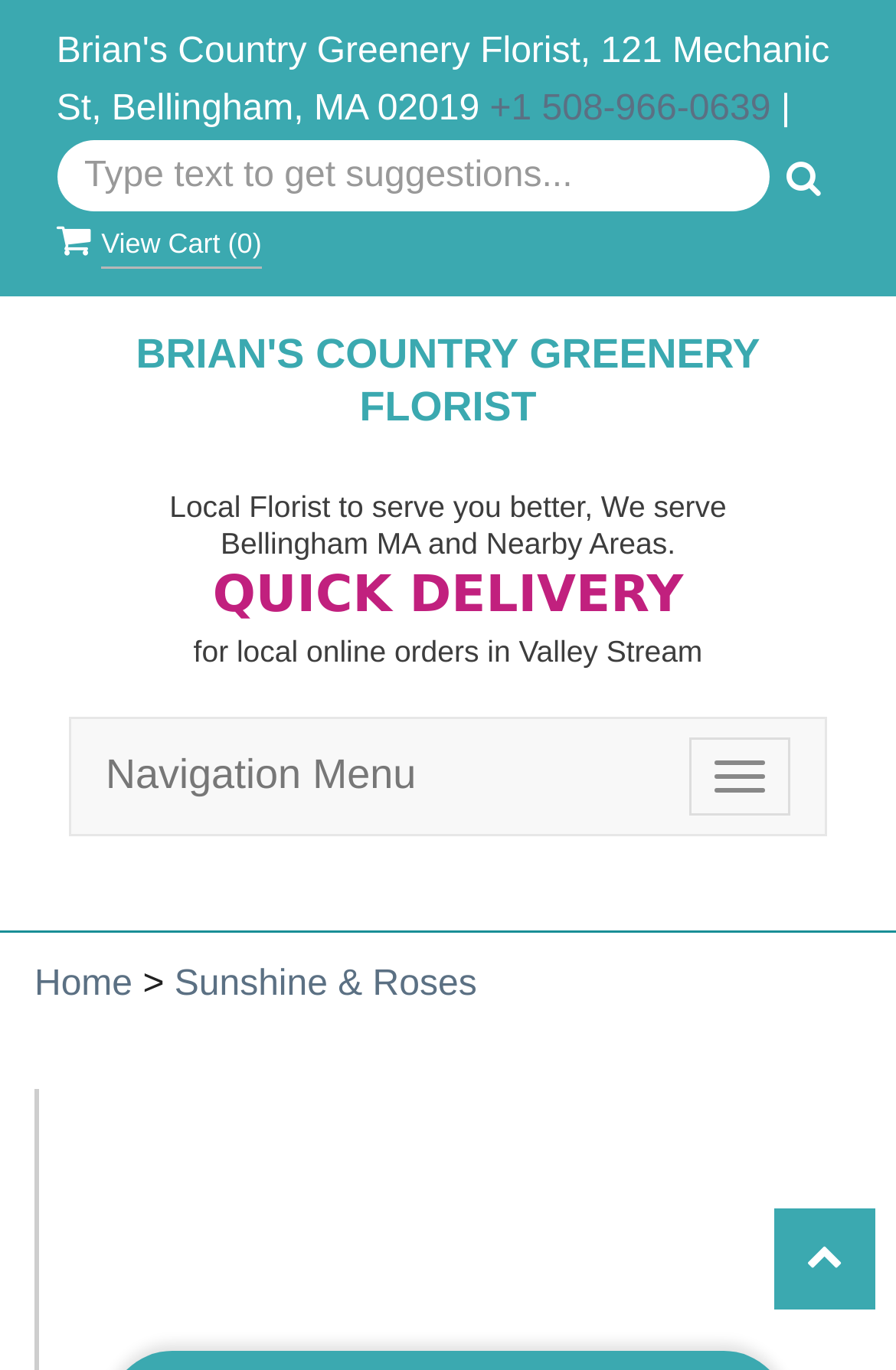Using the provided element description: "Home", identify the bounding box coordinates. The coordinates should be four floats between 0 and 1 in the order [left, top, right, bottom].

[0.038, 0.704, 0.148, 0.733]